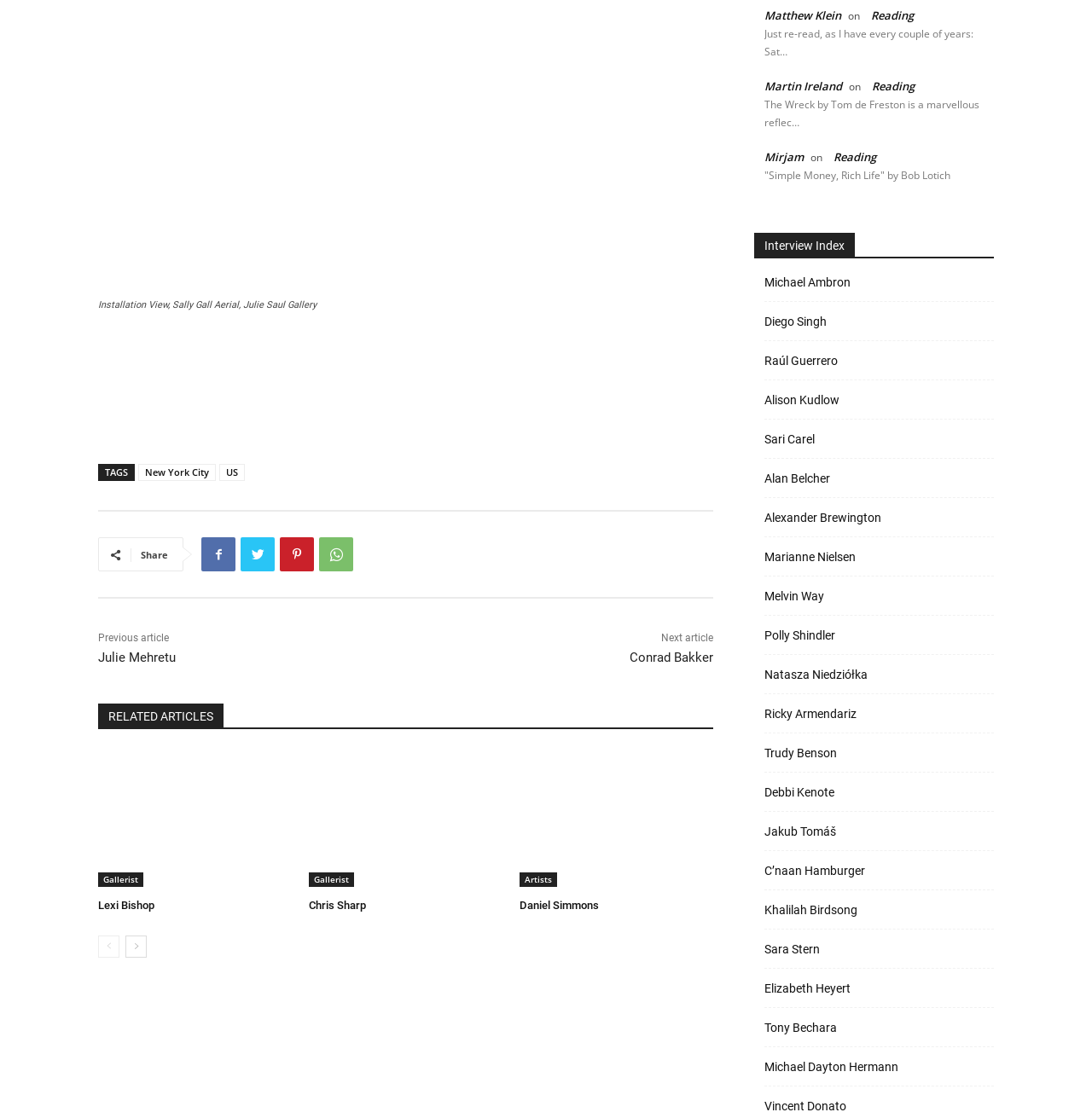Can you give a comprehensive explanation to the question given the content of the image?
What is the location mentioned in the tags section?

The location mentioned in the tags section can be found in the links 'New York City' and 'US', which are located below the StaticText element with the text 'TAGS'.